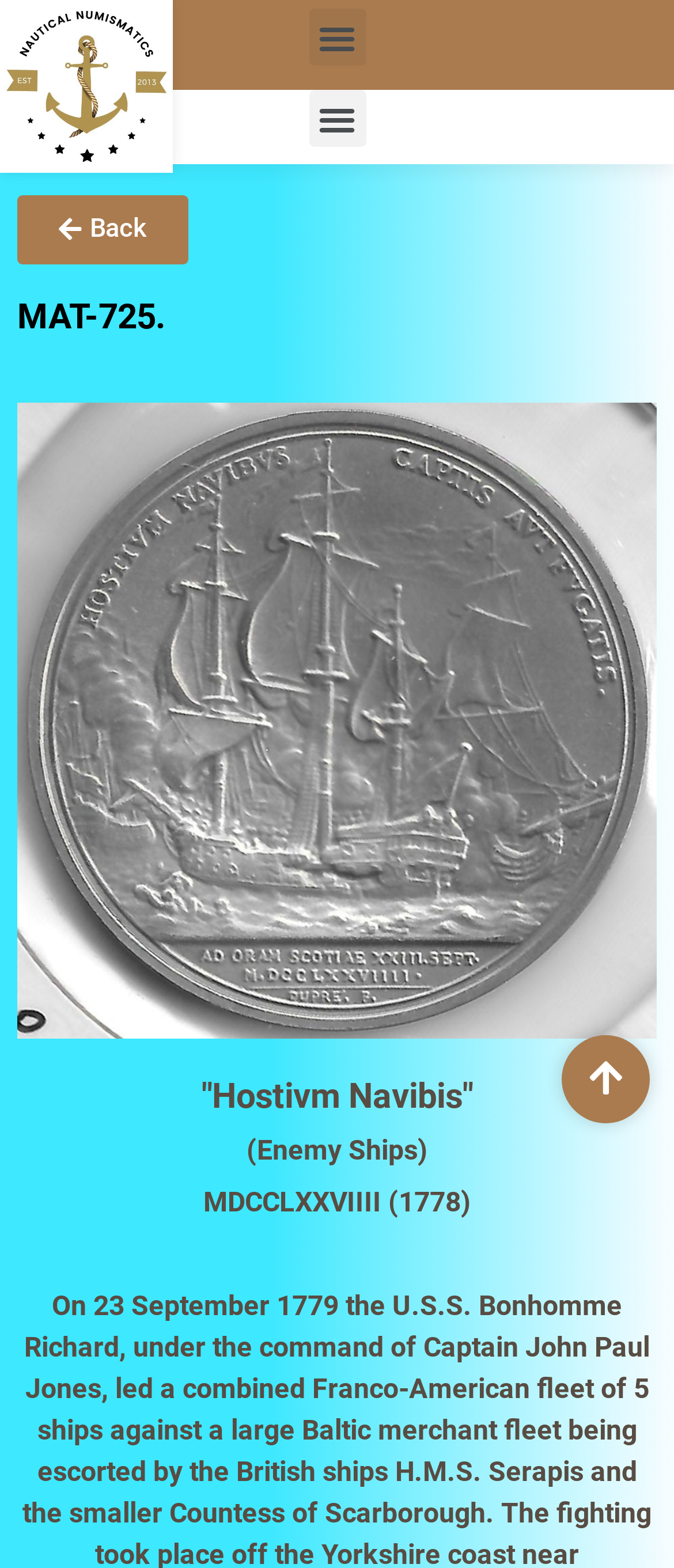Convey a detailed summary of the webpage, mentioning all key elements.

The webpage is about MAT-725, specifically focusing on Nautical Numismatics. At the top left, there is an unnamed link. Next to it, on the top right, there are two identical "Menu Toggle" buttons, one slightly below the other. 

Below the top elements, there is a "Back" link on the left side. The main content starts with a heading "MAT-725." followed by a subtitle '"Hostivm Navibis"' which translates to "(Enemy Ships)". Below this subtitle, there is another heading "MDCCLXXVIIII (1778)" which appears to be a date in Roman numerals. 

On the bottom right, there is another unnamed link. The webpage seems to be organized in a simple and clean manner, with clear headings and concise text.